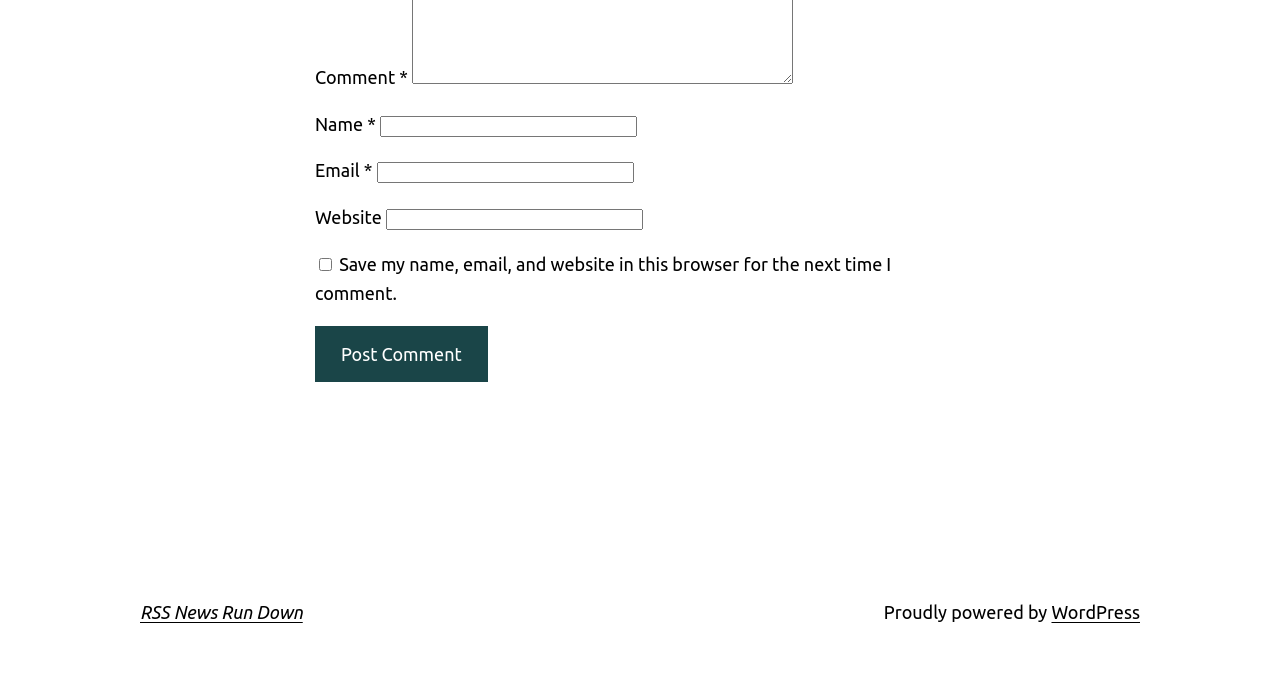Using the details in the image, give a detailed response to the question below:
Is the 'Save my name, email, and website in this browser for the next time I comment.' checkbox checked?

The checkbox element has a property 'checked' set to 'false', indicating that it is not checked by default.